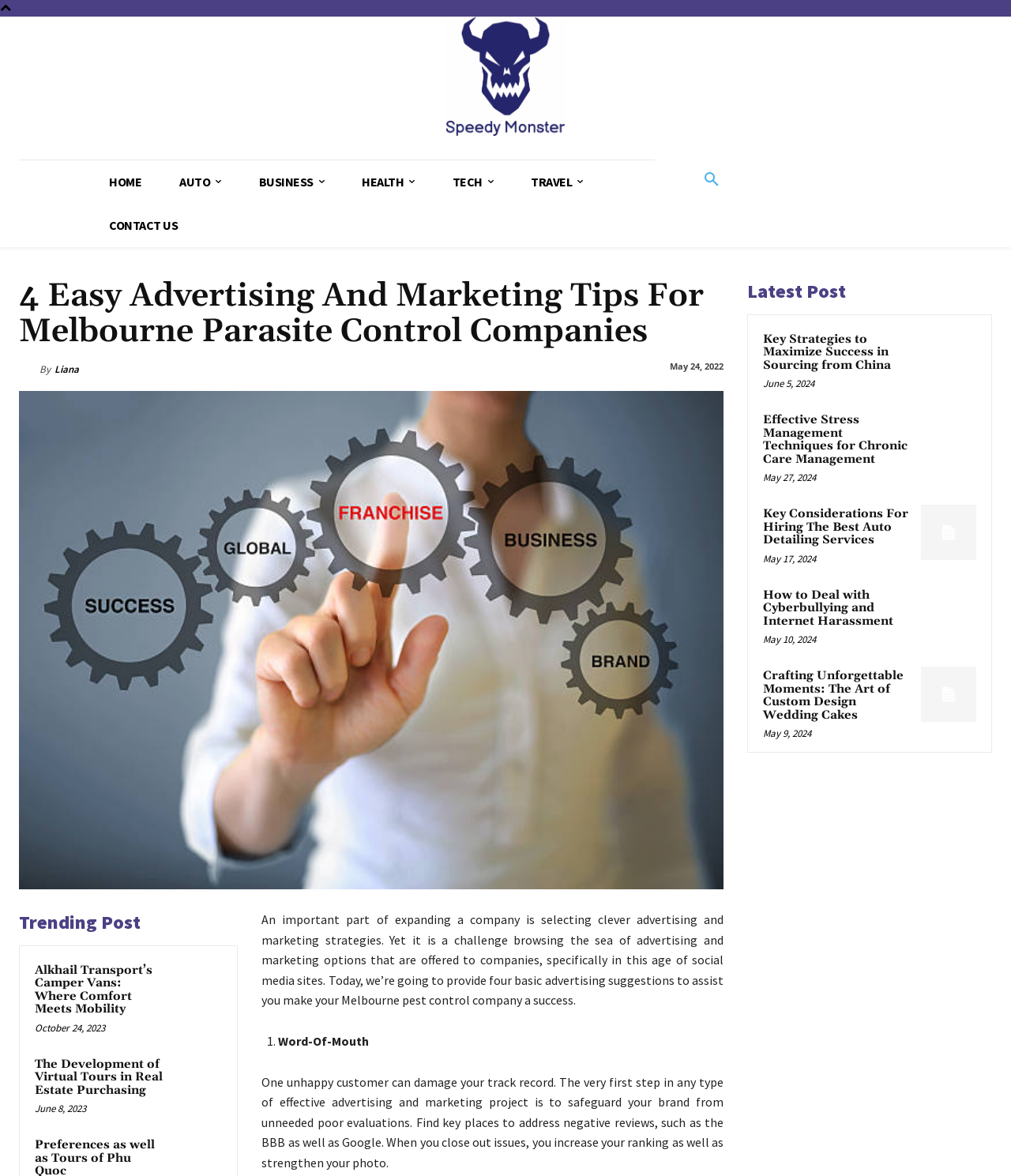Find the bounding box coordinates of the element to click in order to complete the given instruction: "Click the 'HOME' link."

[0.089, 0.136, 0.159, 0.173]